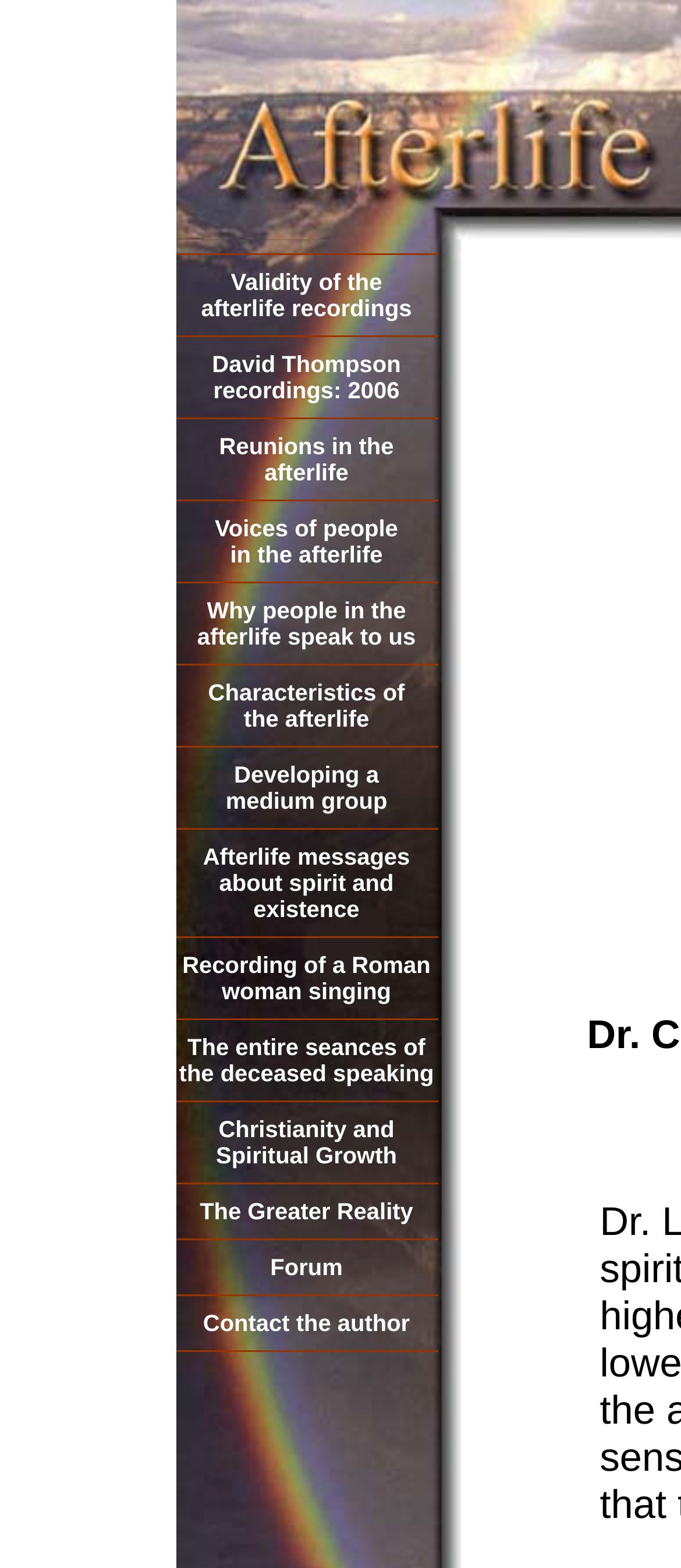How many tables are on the webpage?
Refer to the image and provide a one-word or short phrase answer.

38